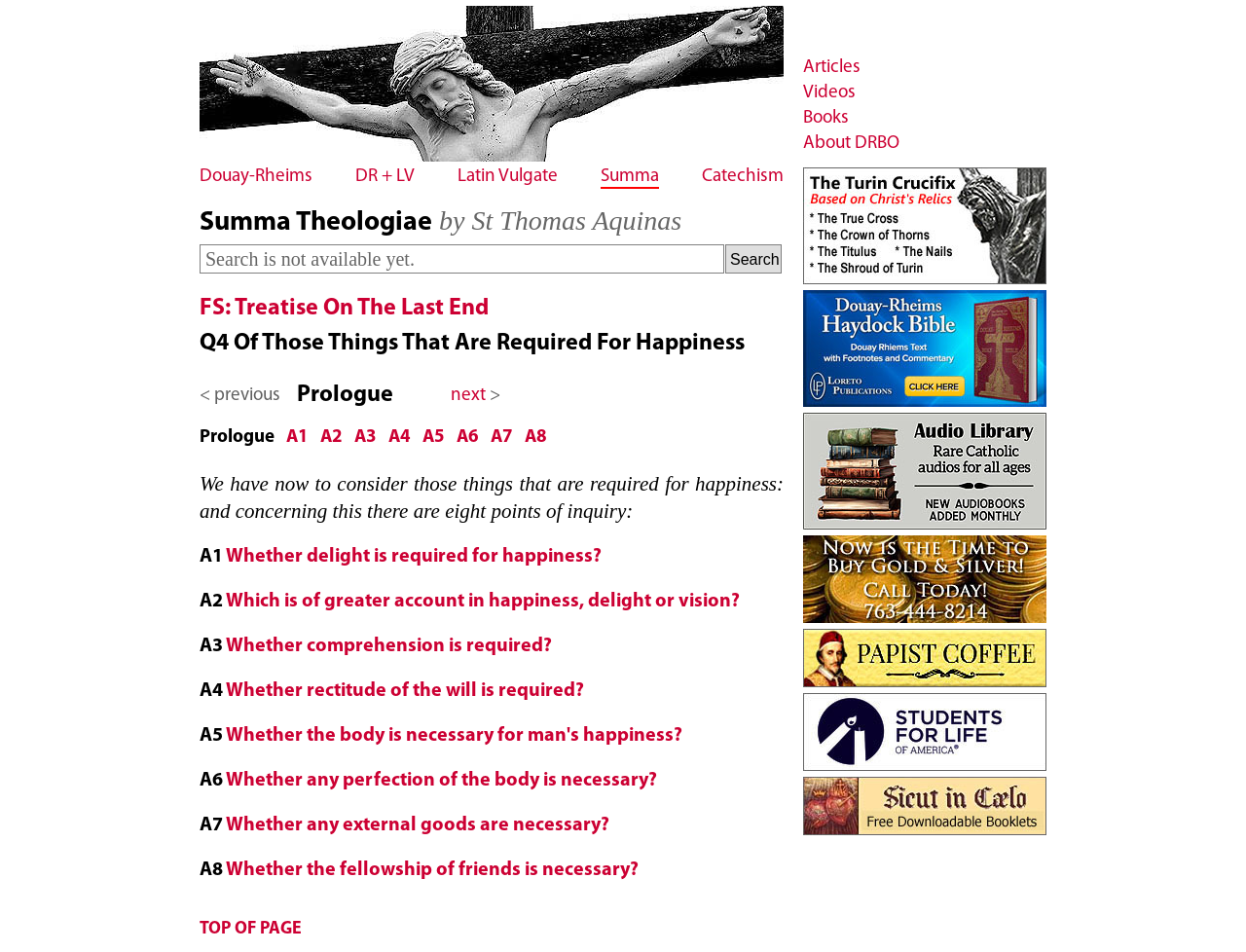Can you specify the bounding box coordinates for the region that should be clicked to fulfill this instruction: "Click on the 'next' button".

[0.362, 0.406, 0.39, 0.425]